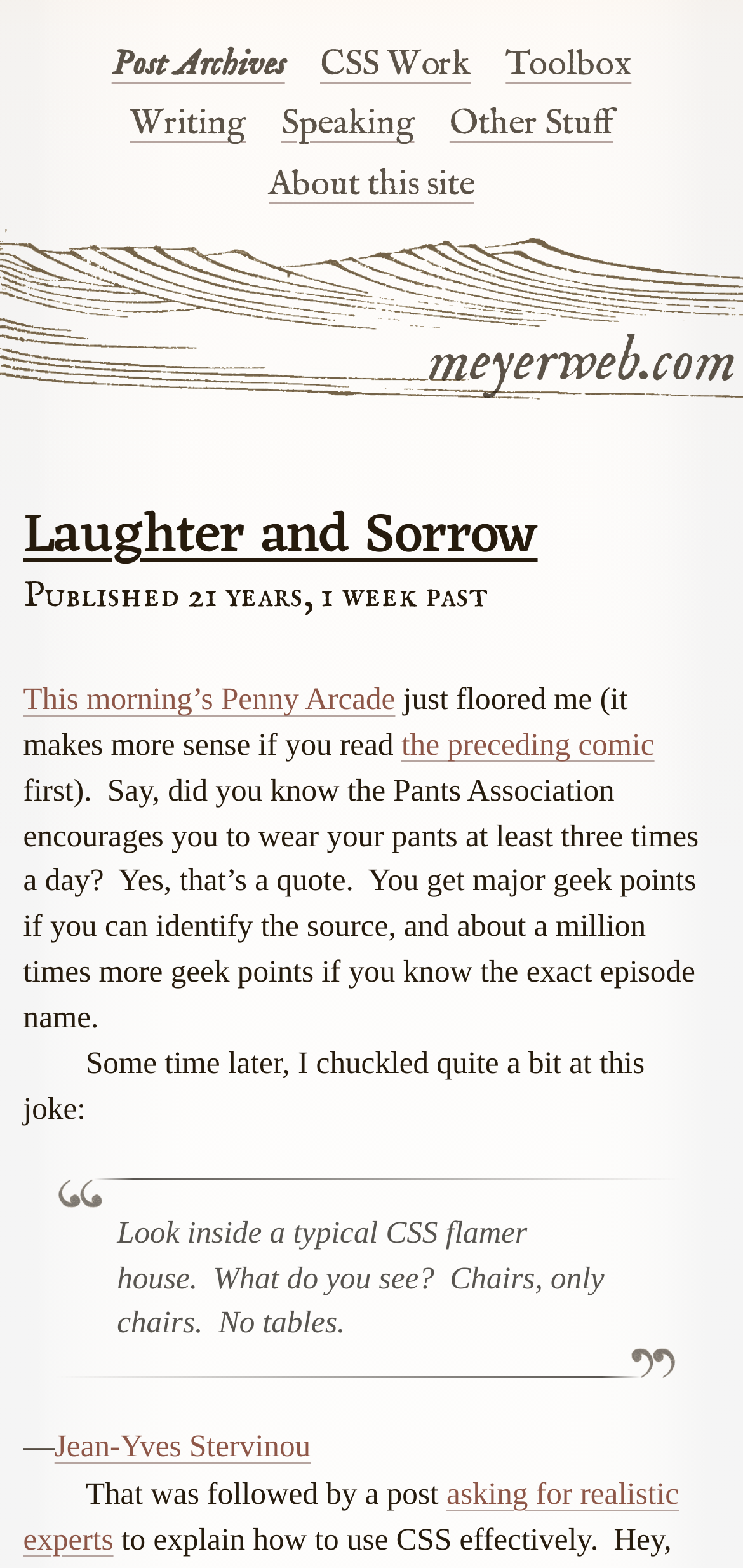Please respond in a single word or phrase: 
How many paragraphs are in the main content section?

4